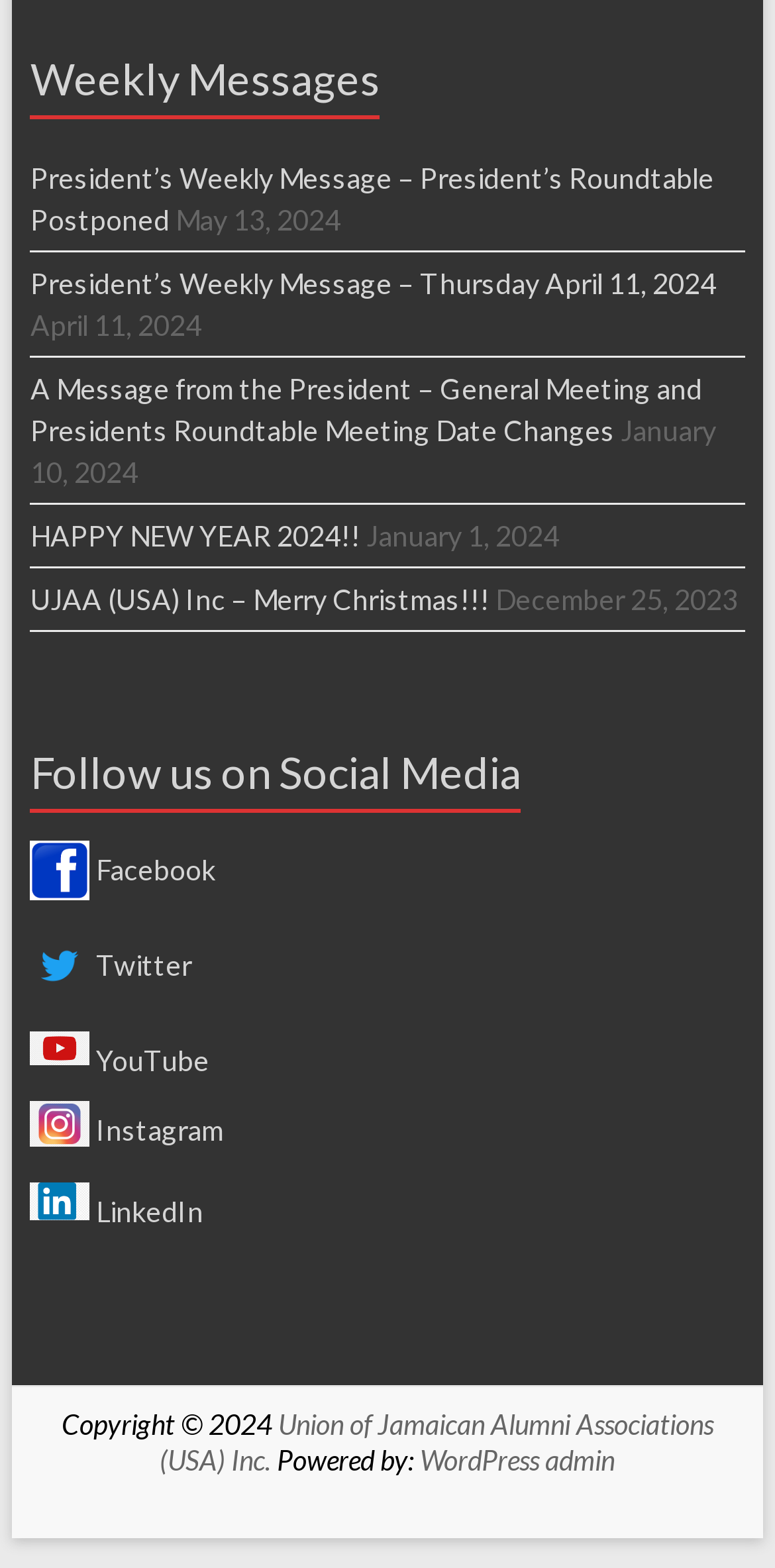Find the coordinates for the bounding box of the element with this description: "Most Likely To Christmas Shirts".

None